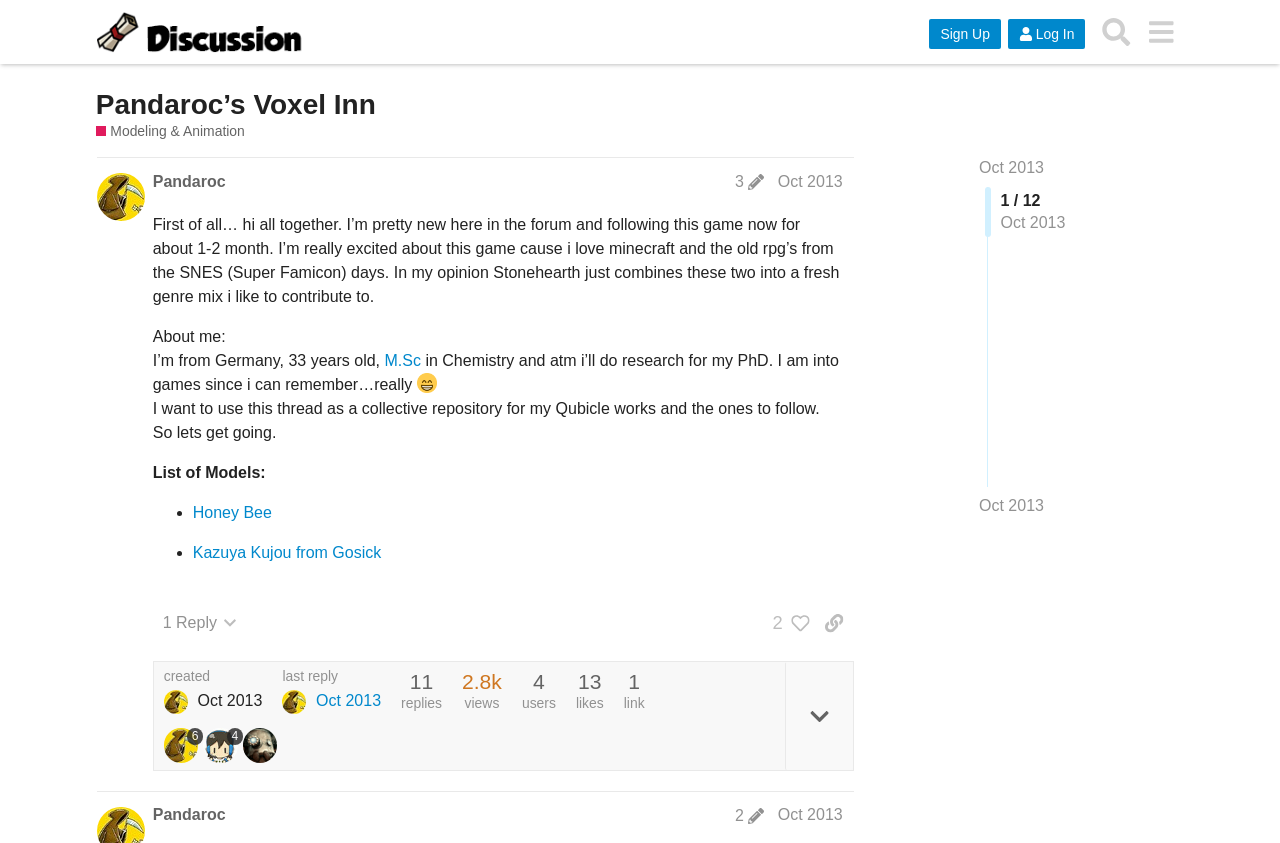What is the occupation of the author?
Kindly answer the question with as much detail as you can.

The occupation of the author can be inferred from the text, where it is mentioned that 'I’ll do research for my PhD'. This implies that the author is a researcher.